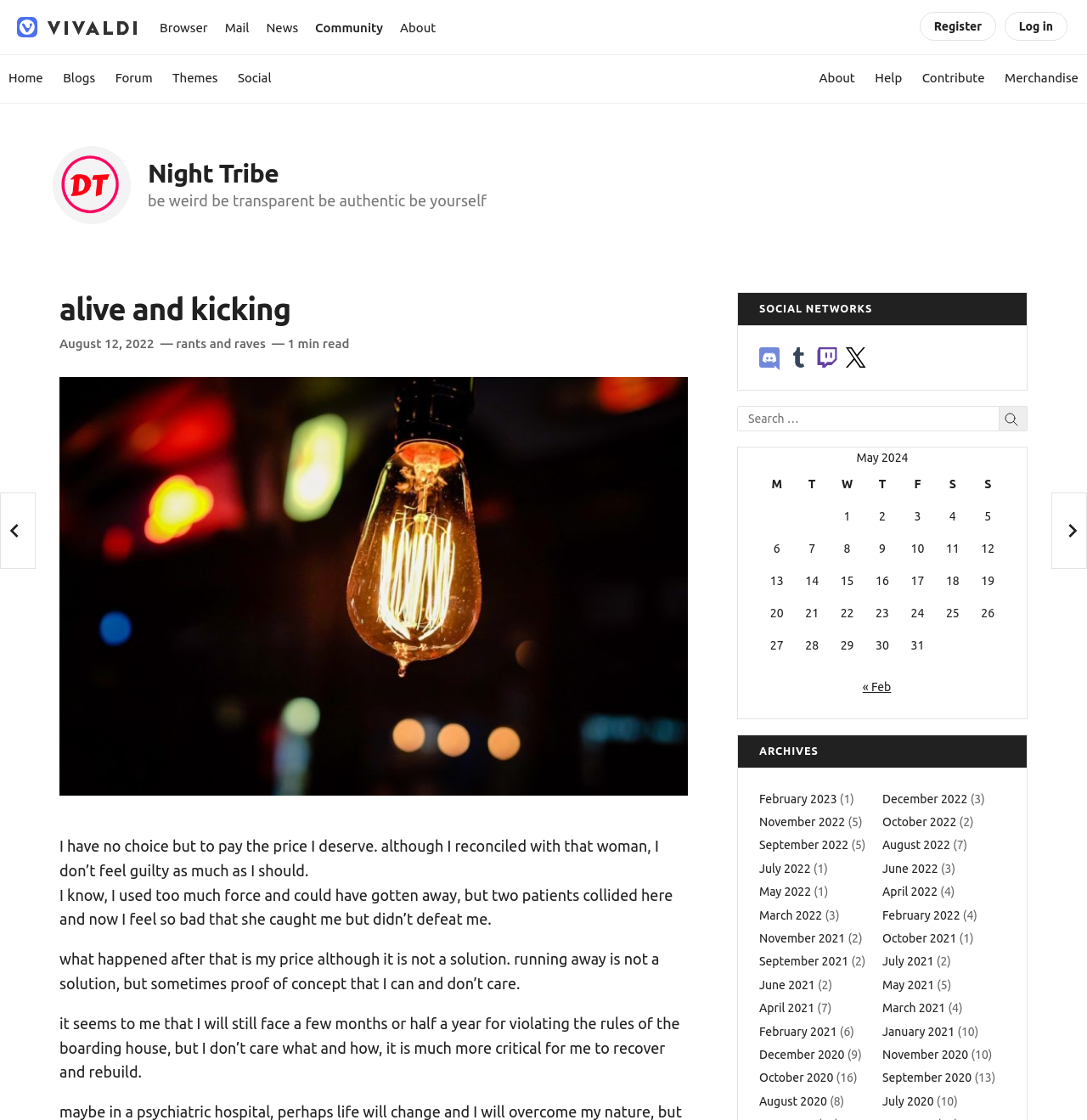Identify the bounding box coordinates for the region to click in order to carry out this instruction: "Back to Crime Library". Provide the coordinates using four float numbers between 0 and 1, formatted as [left, top, right, bottom].

None